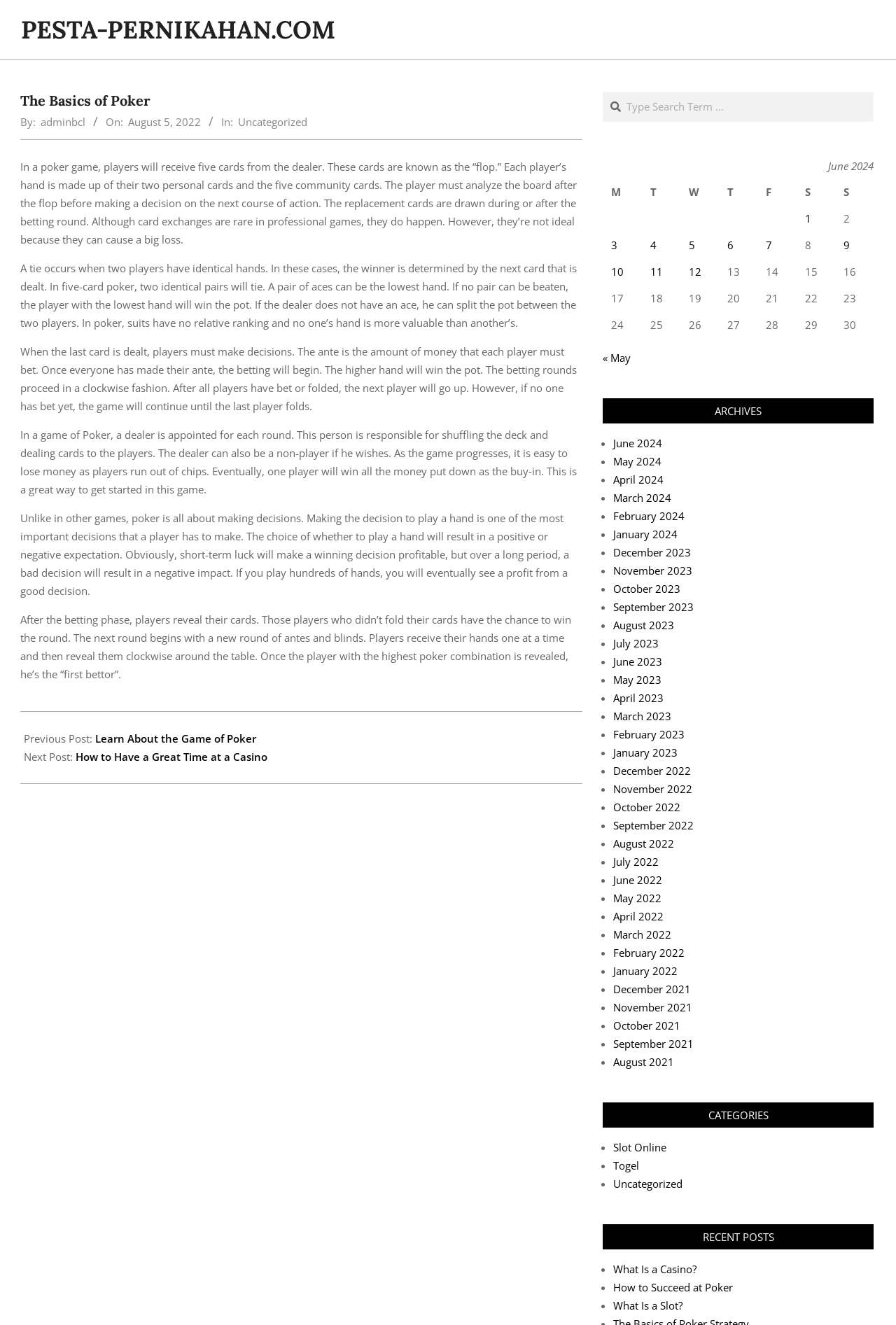Extract the main headline from the webpage and generate its text.

The Basics of Poker